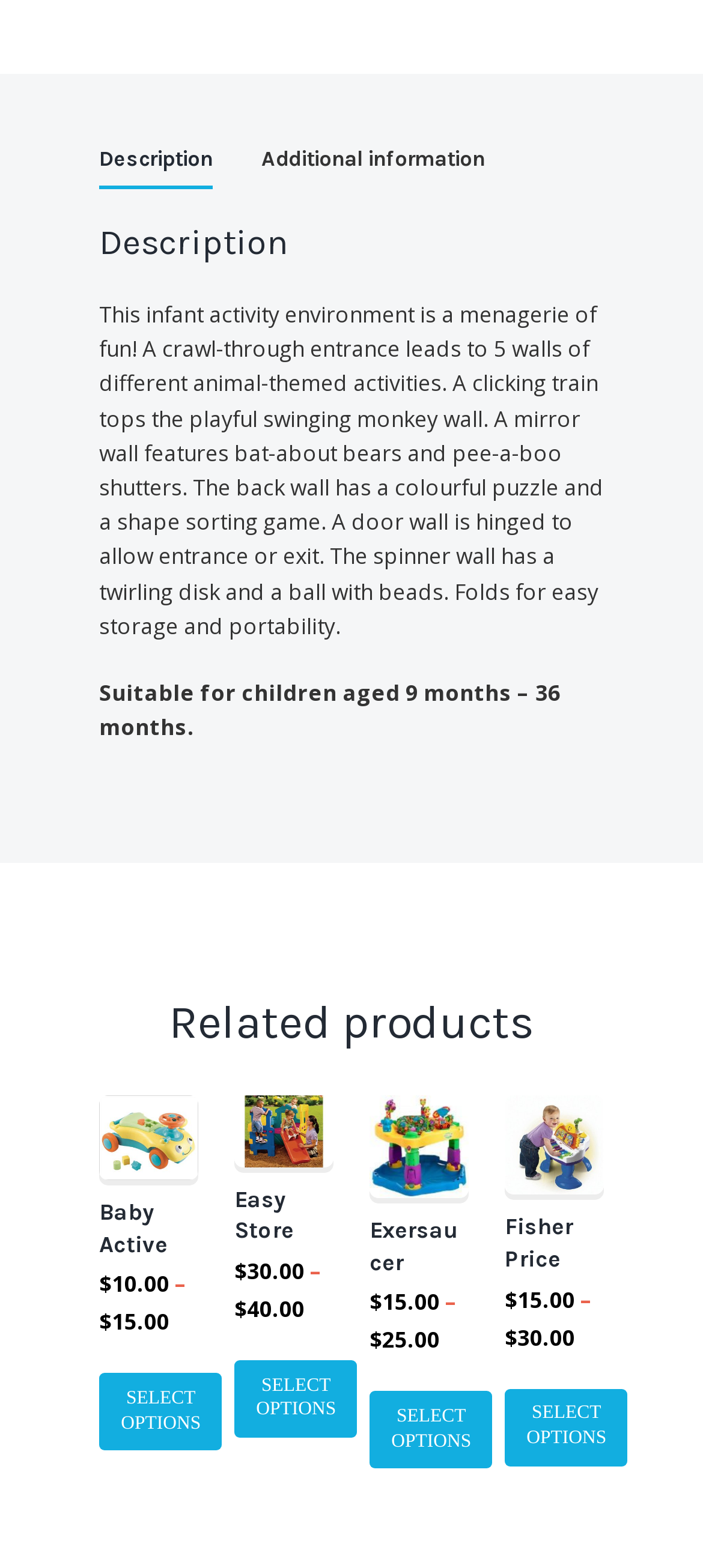Please determine the bounding box coordinates of the element to click on in order to accomplish the following task: "Check the price of 'Fisher Price Baby Grand Piano'". Ensure the coordinates are four float numbers ranging from 0 to 1, i.e., [left, top, right, bottom].

[0.718, 0.819, 0.736, 0.838]